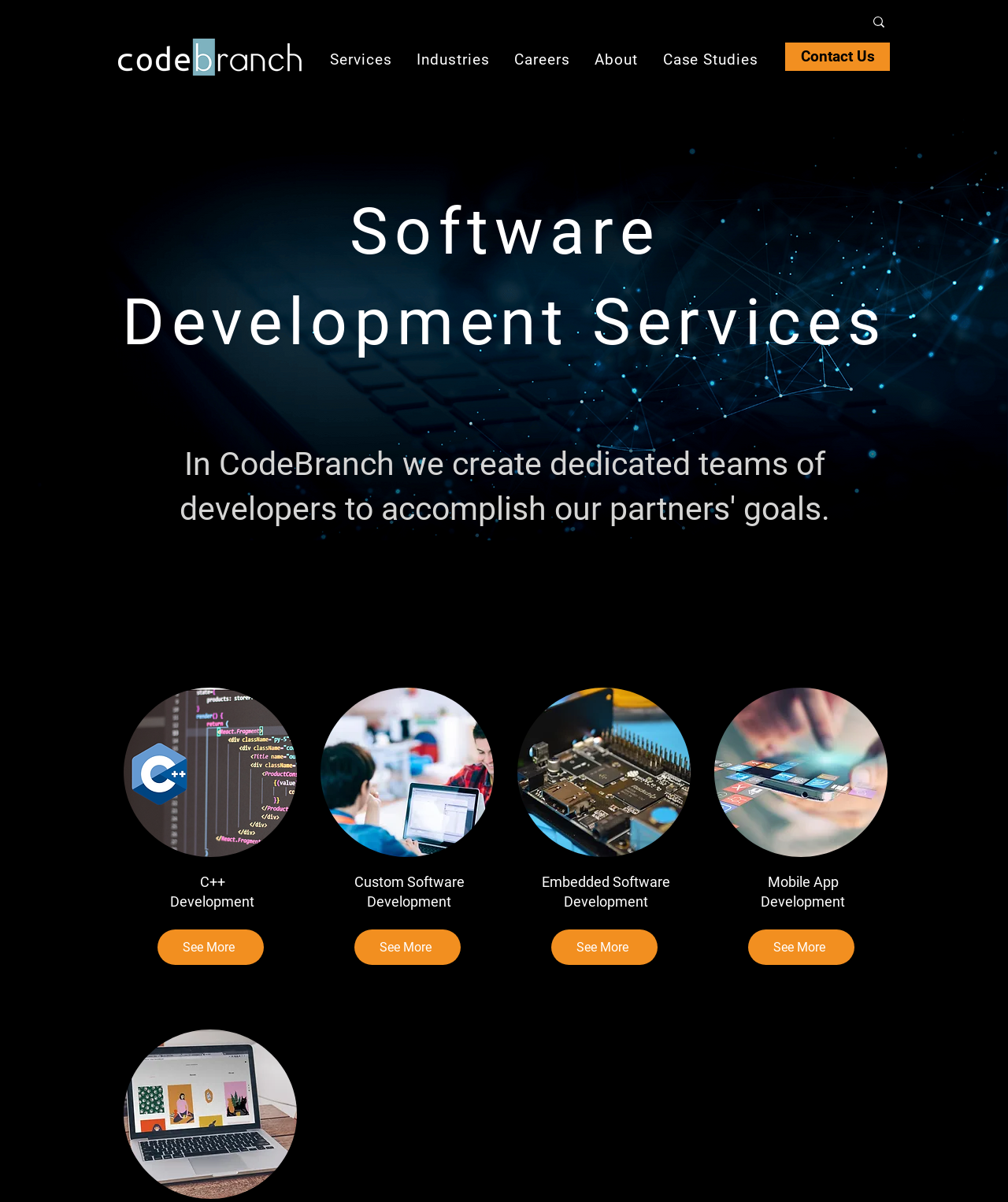Find the bounding box of the element with the following description: "See More". The coordinates must be four float numbers between 0 and 1, formatted as [left, top, right, bottom].

[0.156, 0.774, 0.261, 0.803]